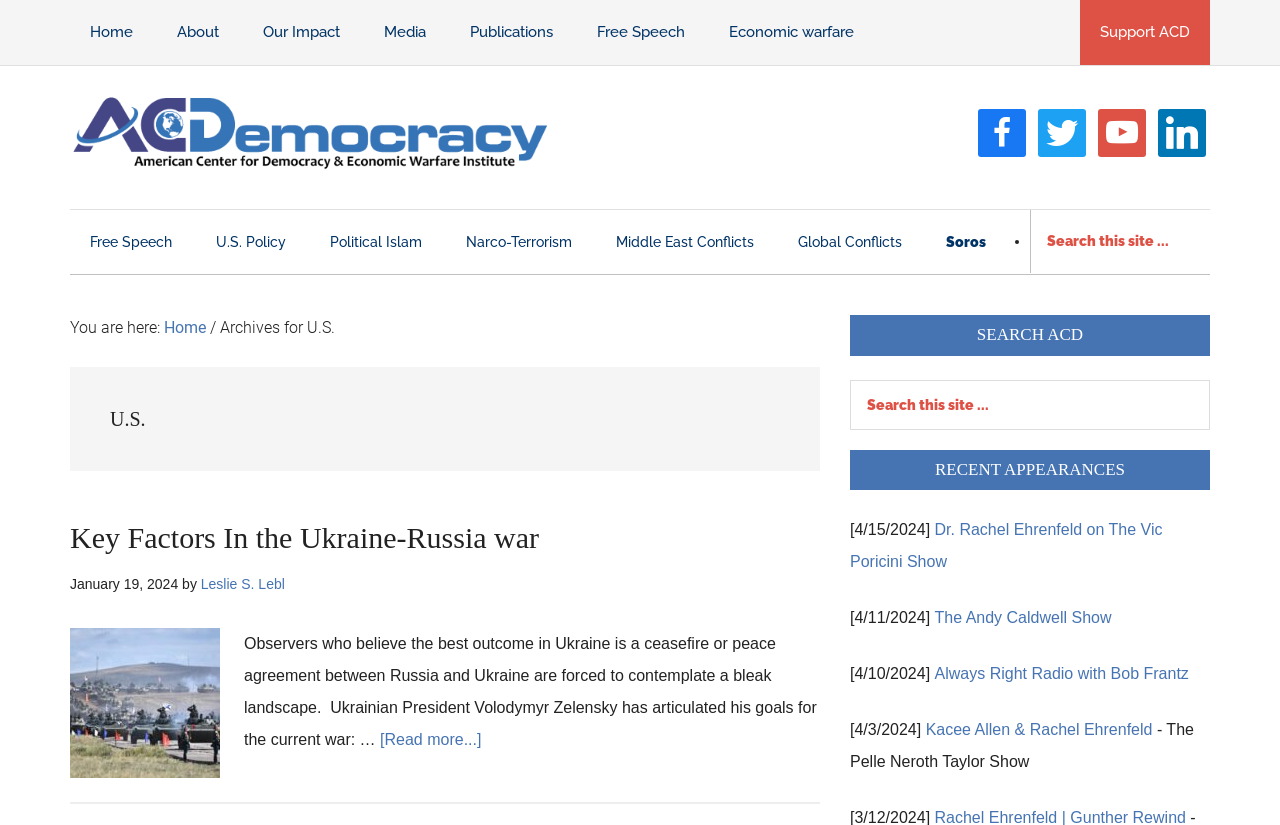Please determine the bounding box coordinates of the element to click in order to execute the following instruction: "Search for a keyword in the primary sidebar". The coordinates should be four float numbers between 0 and 1, specified as [left, top, right, bottom].

[0.664, 0.46, 0.945, 0.521]